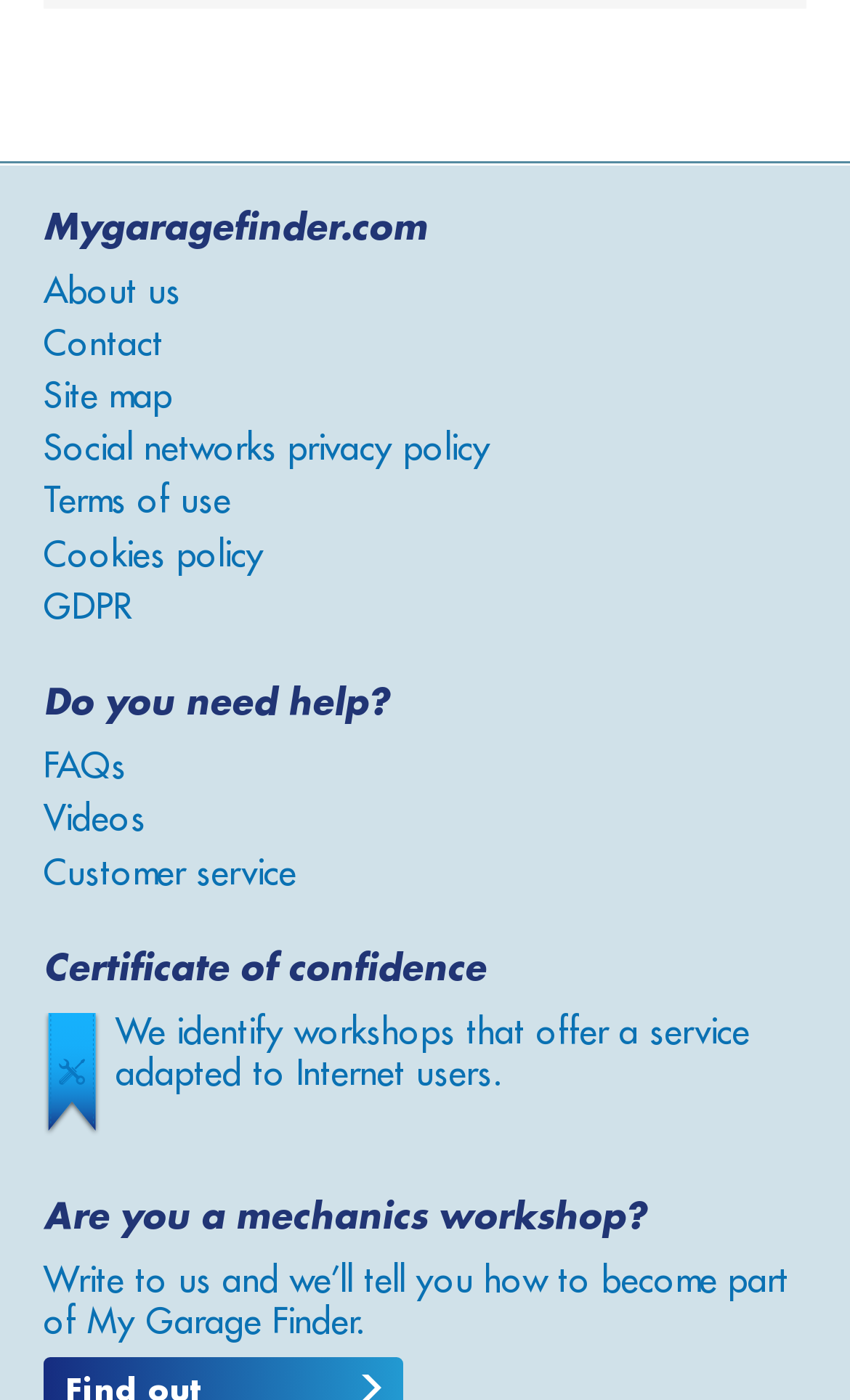Identify the bounding box coordinates of the clickable region necessary to fulfill the following instruction: "Click on About us". The bounding box coordinates should be four float numbers between 0 and 1, i.e., [left, top, right, bottom].

[0.051, 0.196, 0.213, 0.22]